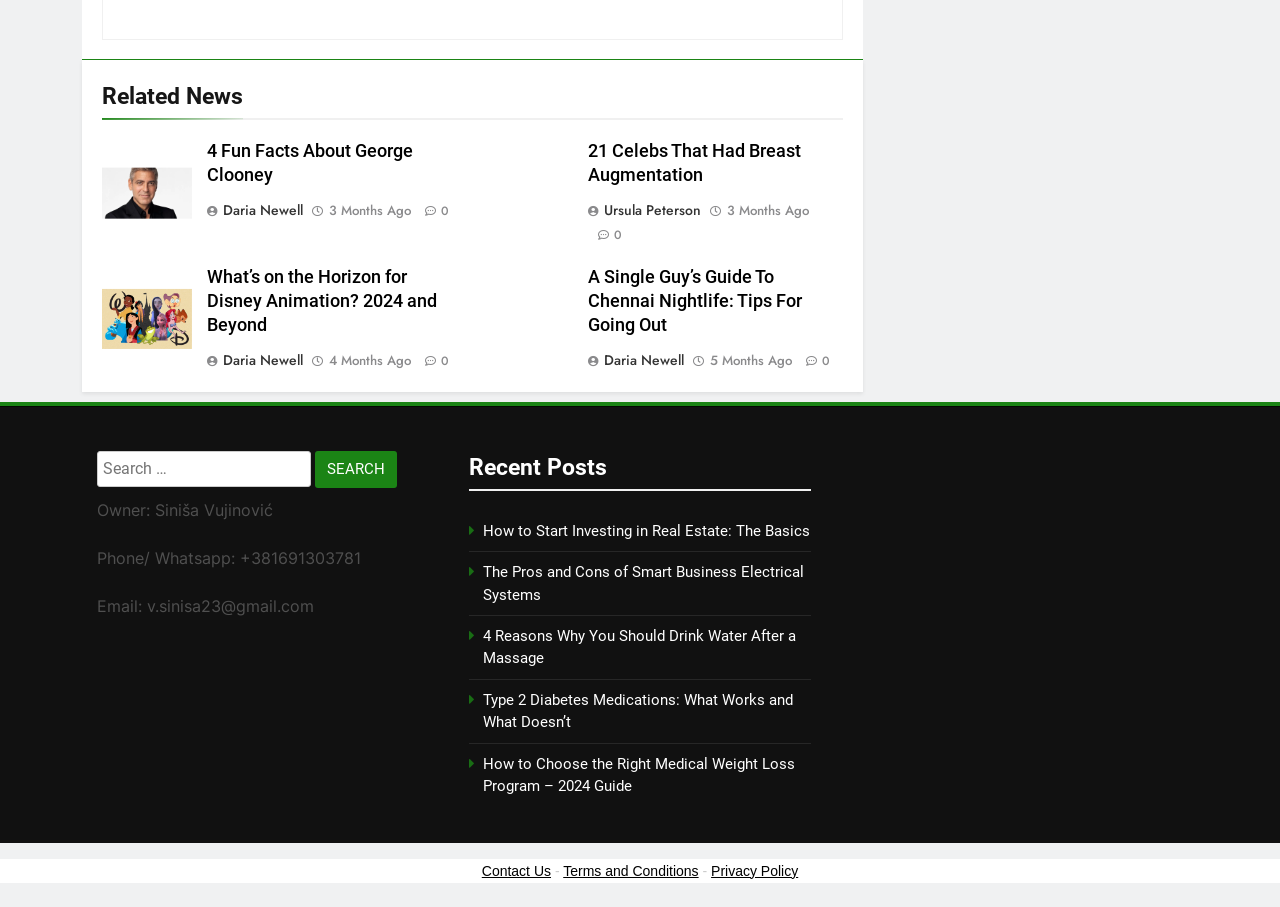Please specify the bounding box coordinates for the clickable region that will help you carry out the instruction: "Check Terms and Conditions".

[0.44, 0.951, 0.546, 0.969]